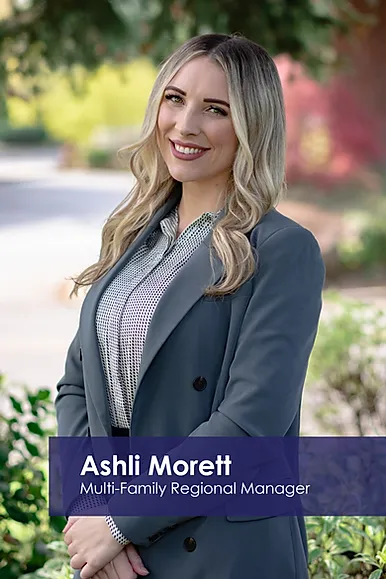What is Ashli Morett's attire?
Your answer should be a single word or phrase derived from the screenshot.

Grey blazer over a patterned blouse